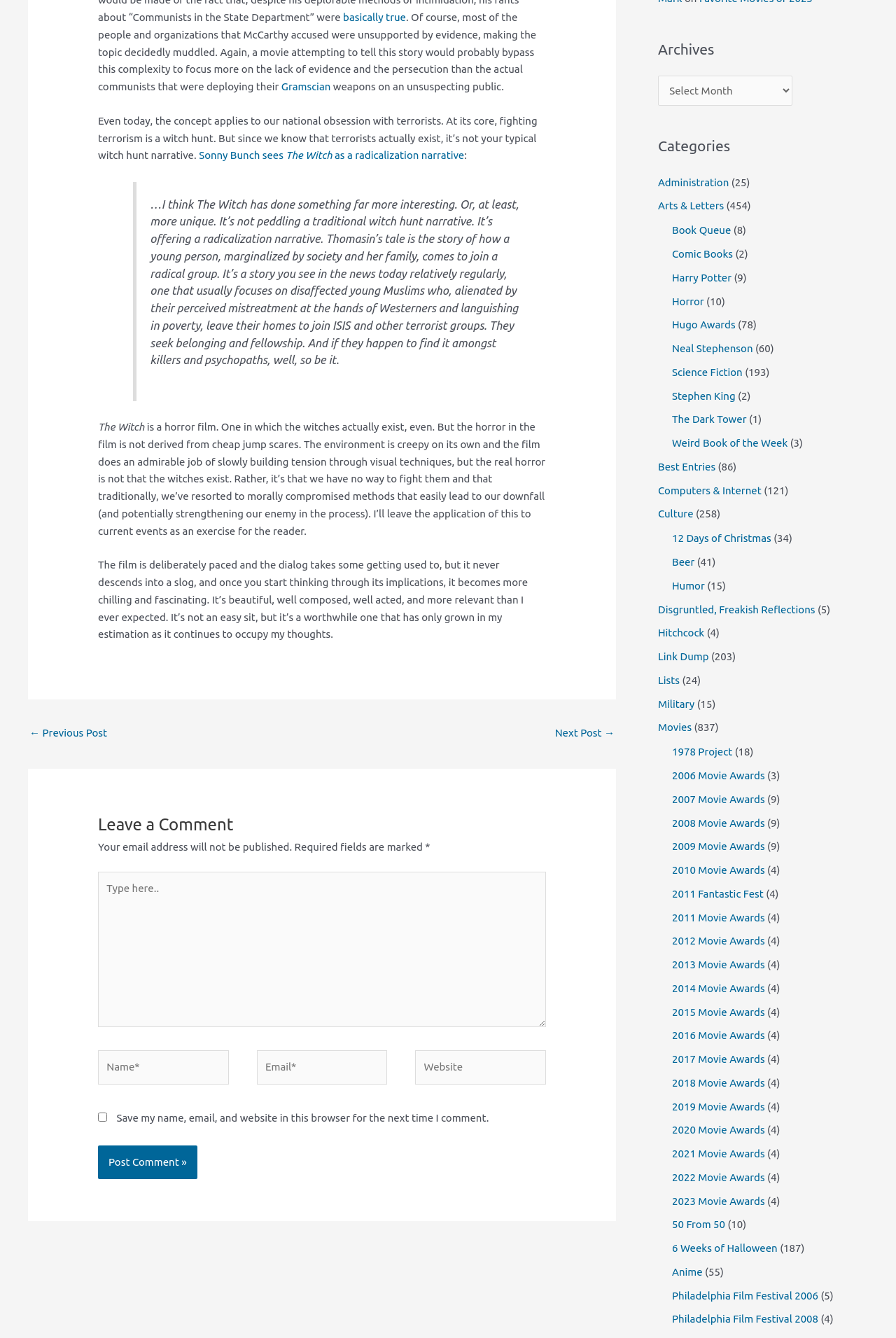Locate the bounding box coordinates of the item that should be clicked to fulfill the instruction: "Type in the comment box".

[0.109, 0.651, 0.609, 0.768]